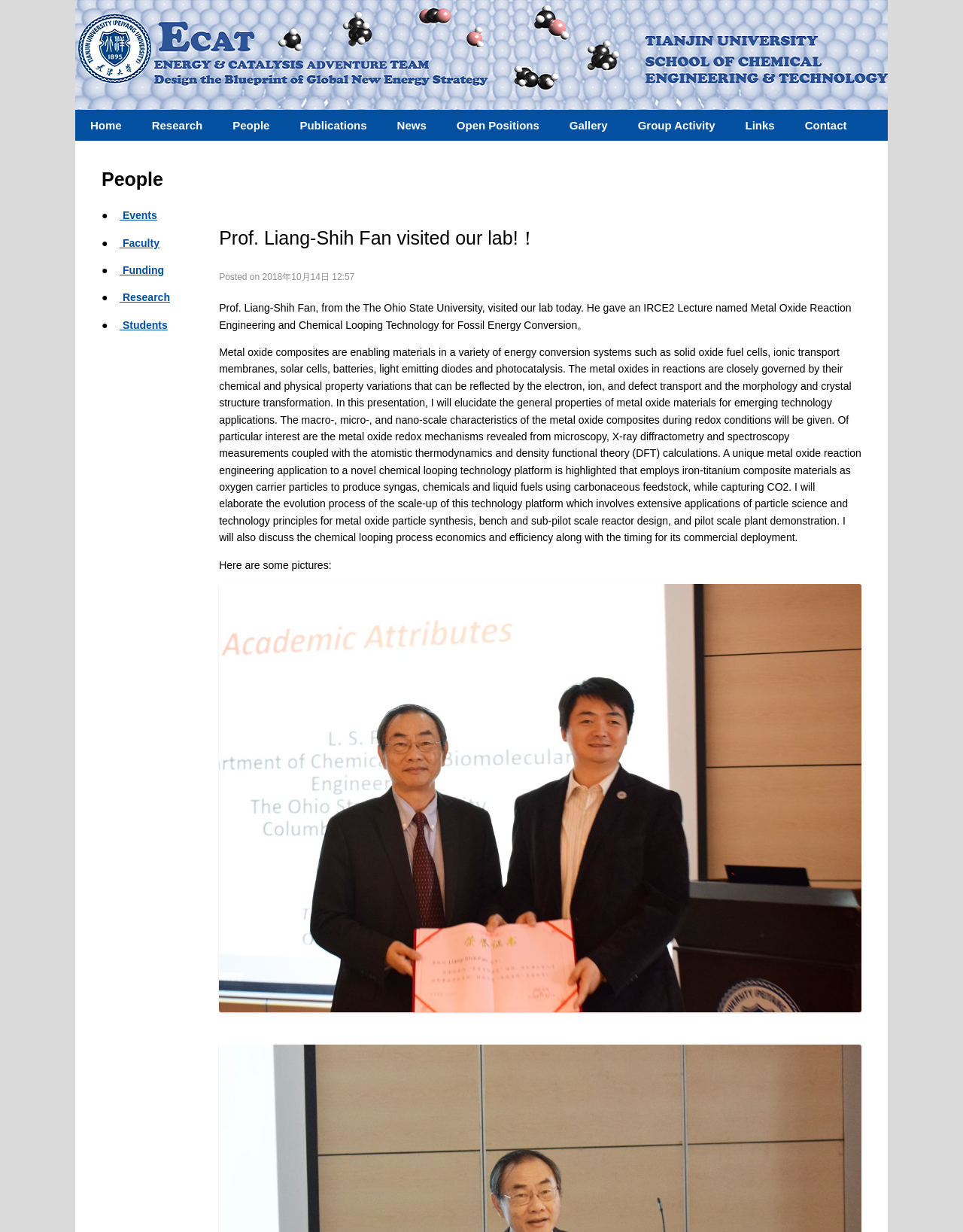Select the bounding box coordinates of the element I need to click to carry out the following instruction: "Click on the YouTube link".

None